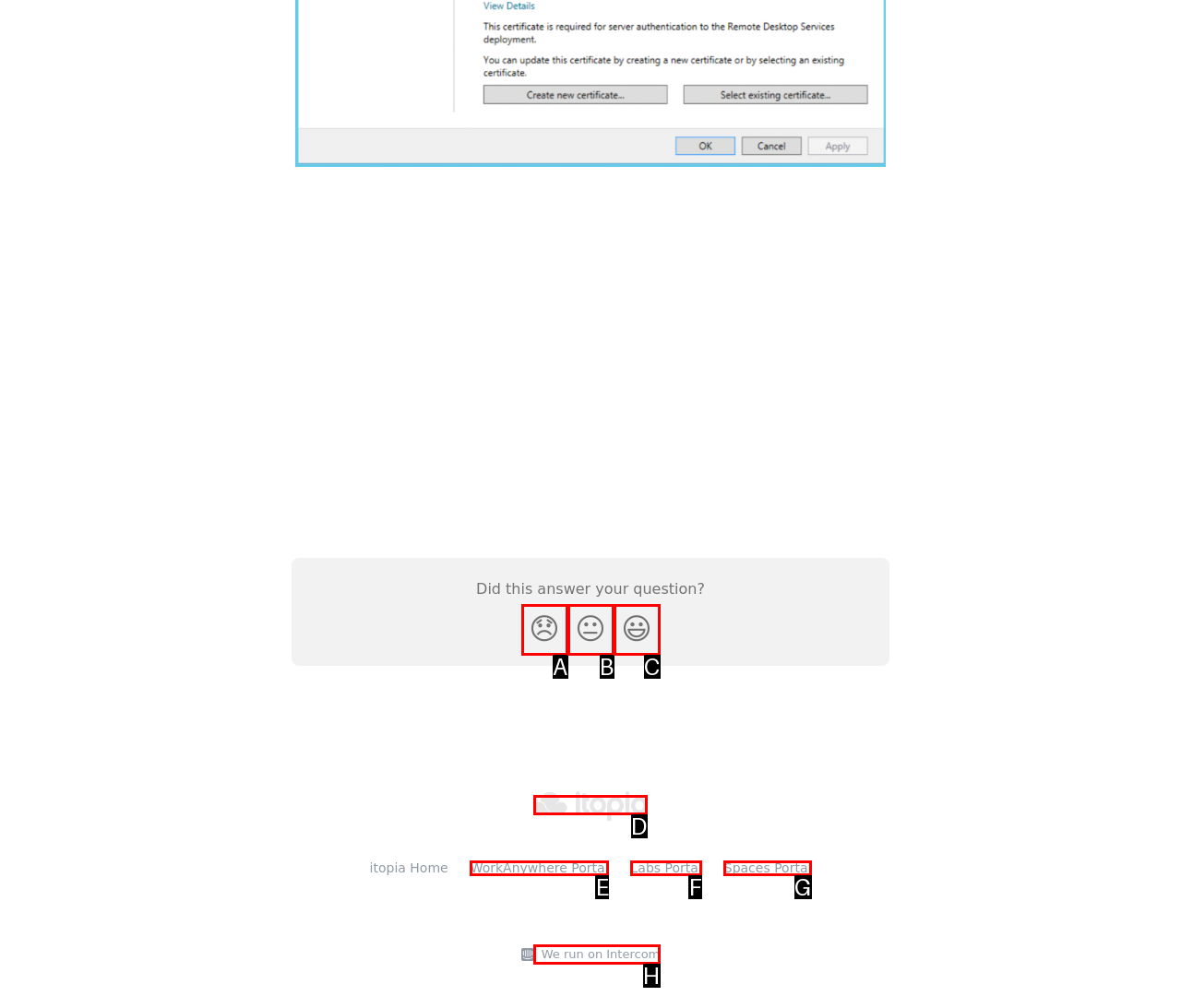Select the option I need to click to accomplish this task: Go to itopia Help Center
Provide the letter of the selected choice from the given options.

D